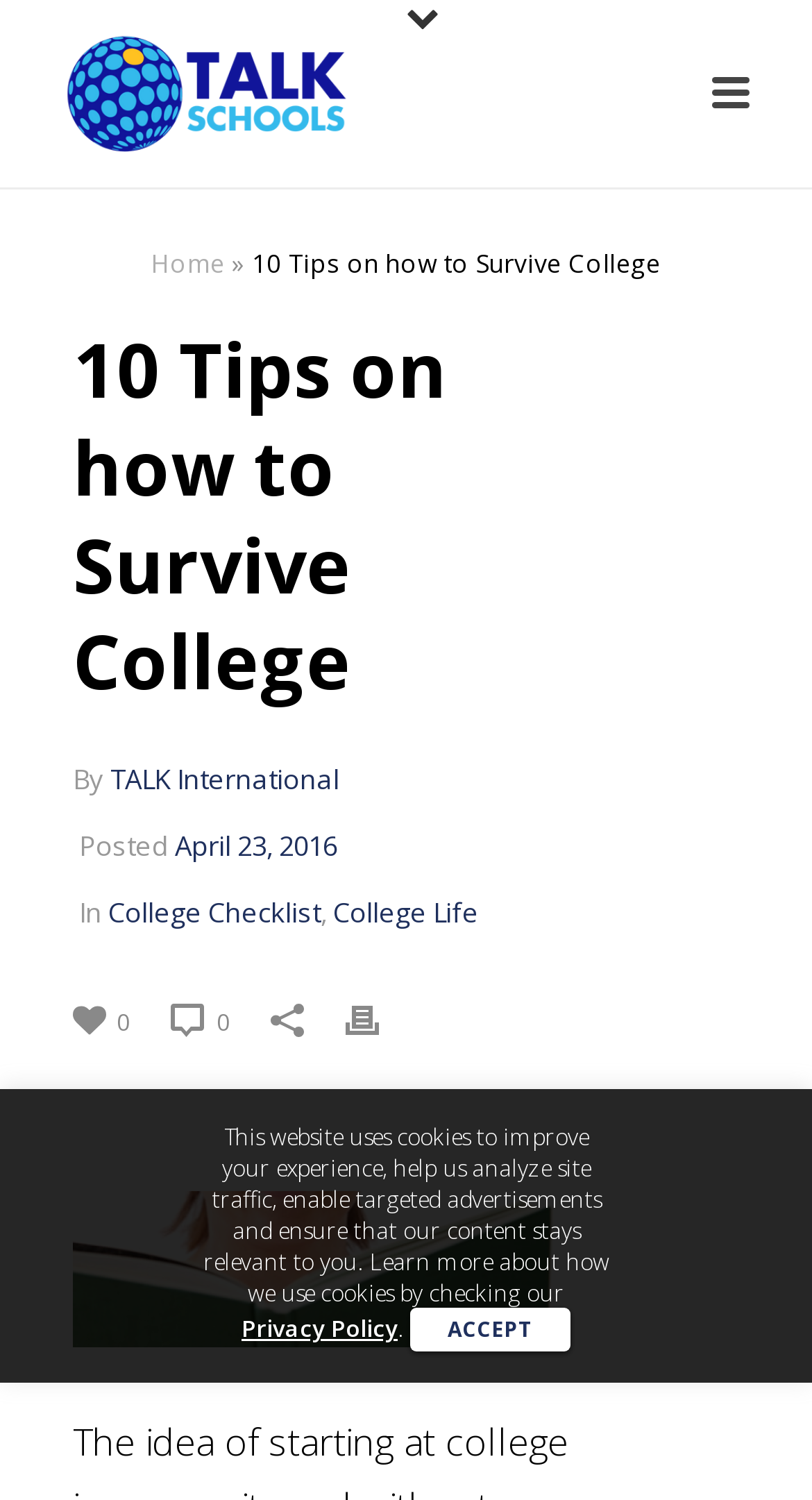From the webpage screenshot, predict the bounding box of the UI element that matches this description: "College Checklist".

[0.133, 0.595, 0.395, 0.62]